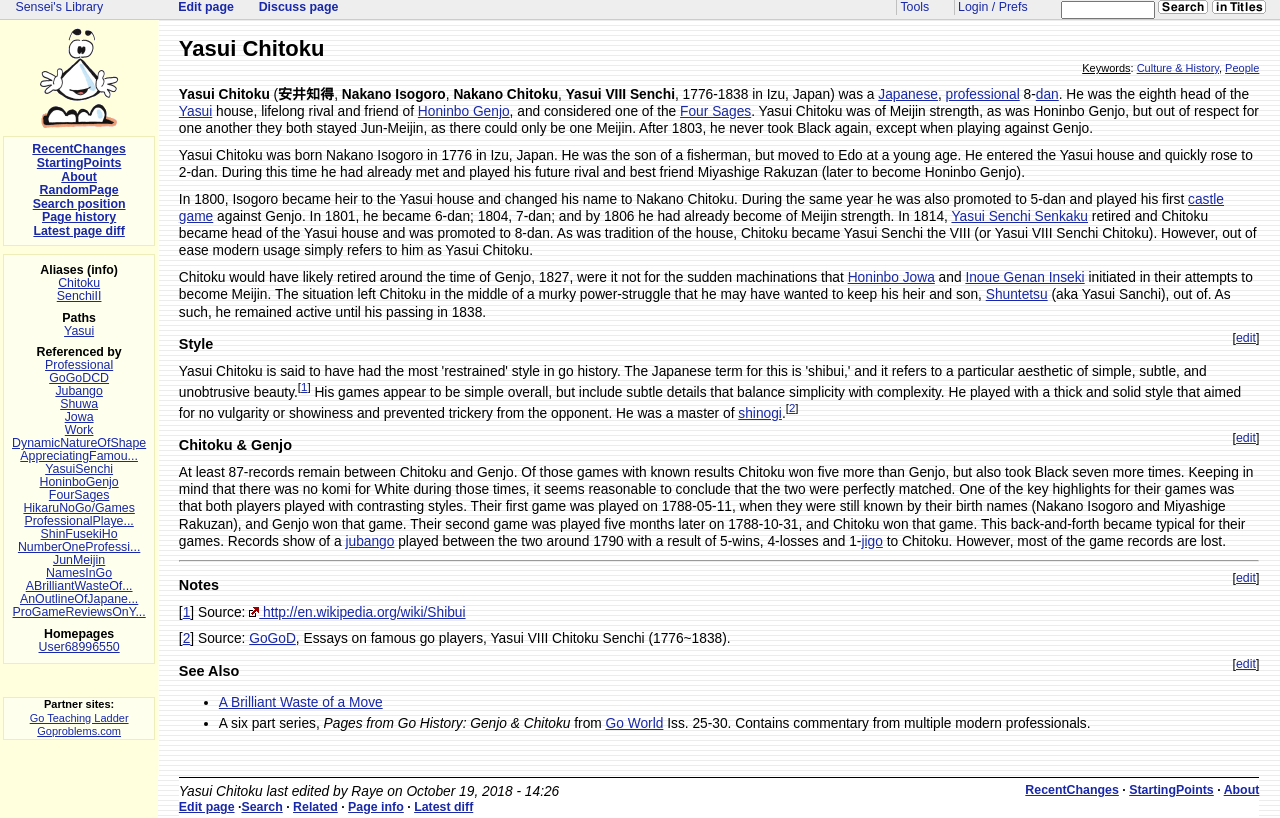How many games are recorded between Chitoku and Genjo?
Answer the question with a detailed and thorough explanation.

The webpage states that at least 87 game records remain between Chitoku and Genjo, as mentioned in the text 'At least 87-records remain between Chitoku and Genjo'.